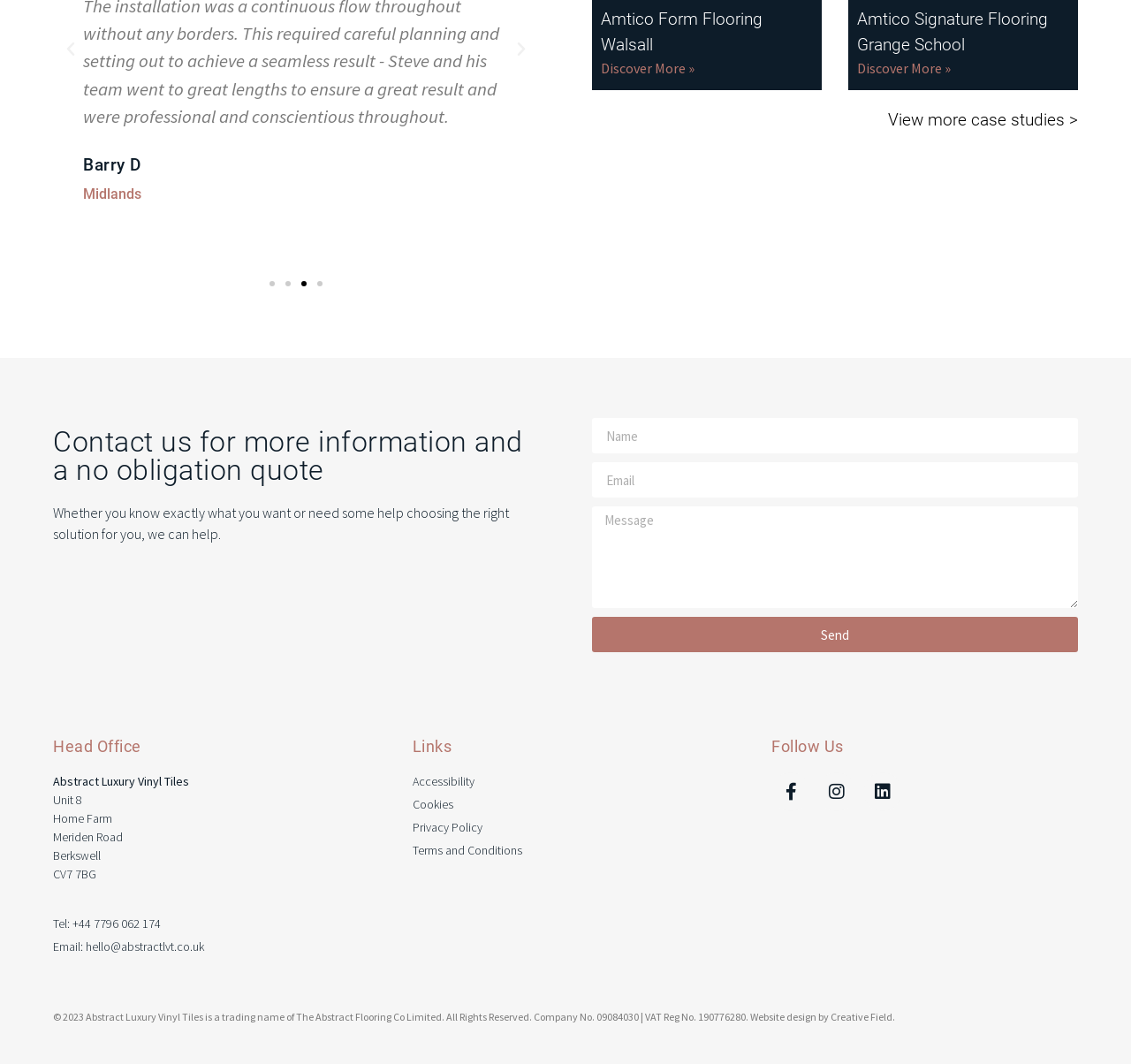Reply to the question with a brief word or phrase: What is the name of the company?

Abstract Luxury Vinyl Tiles